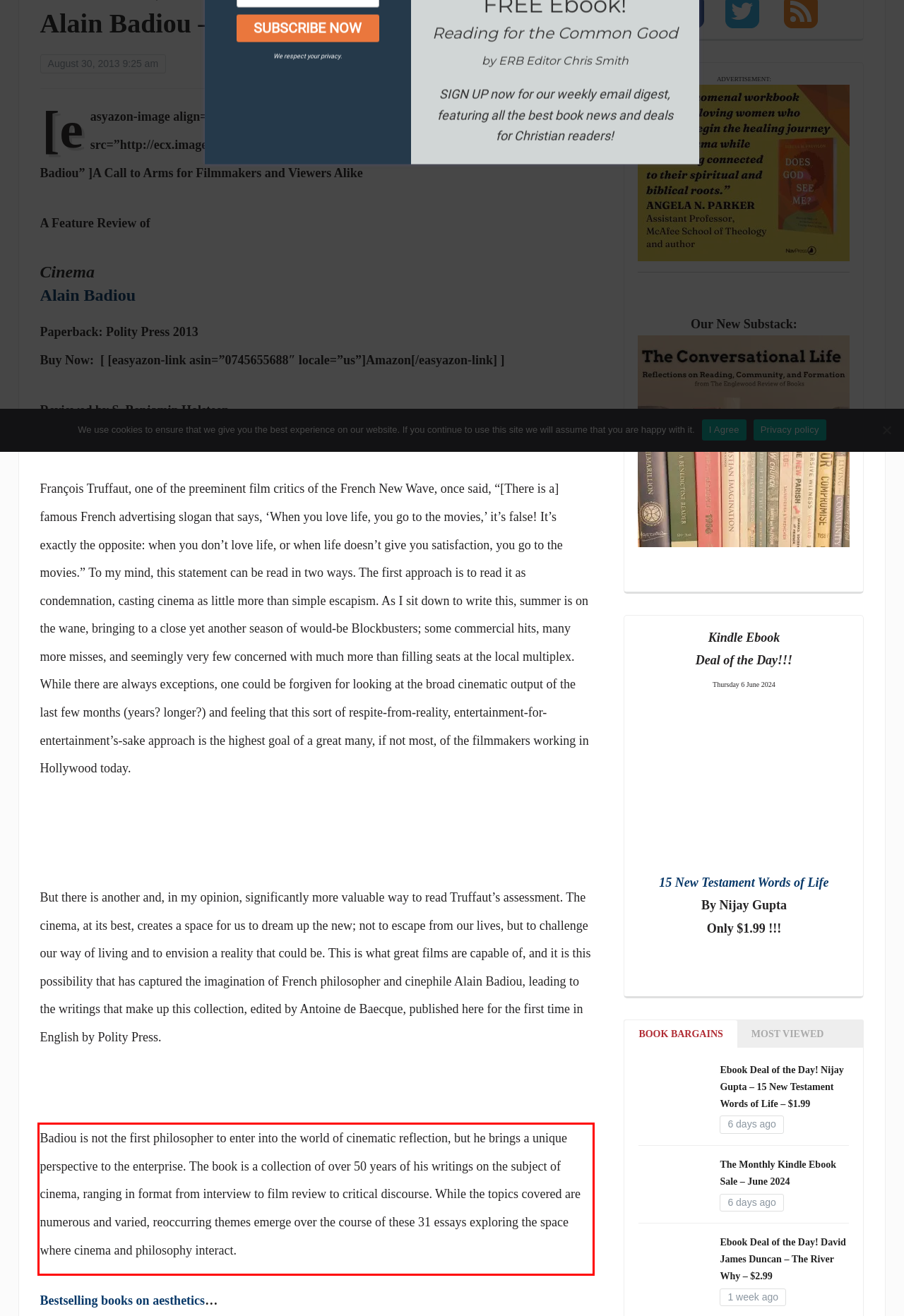Using the provided screenshot of a webpage, recognize and generate the text found within the red rectangle bounding box.

Badiou is not the first philosopher to enter into the world of cinematic reflection, but he brings a unique perspective to the enterprise. The book is a collection of over 50 years of his writings on the subject of cinema, ranging in format from interview to film review to critical discourse. While the topics covered are numerous and varied, reoccurring themes emerge over the course of these 31 essays exploring the space where cinema and philosophy interact.